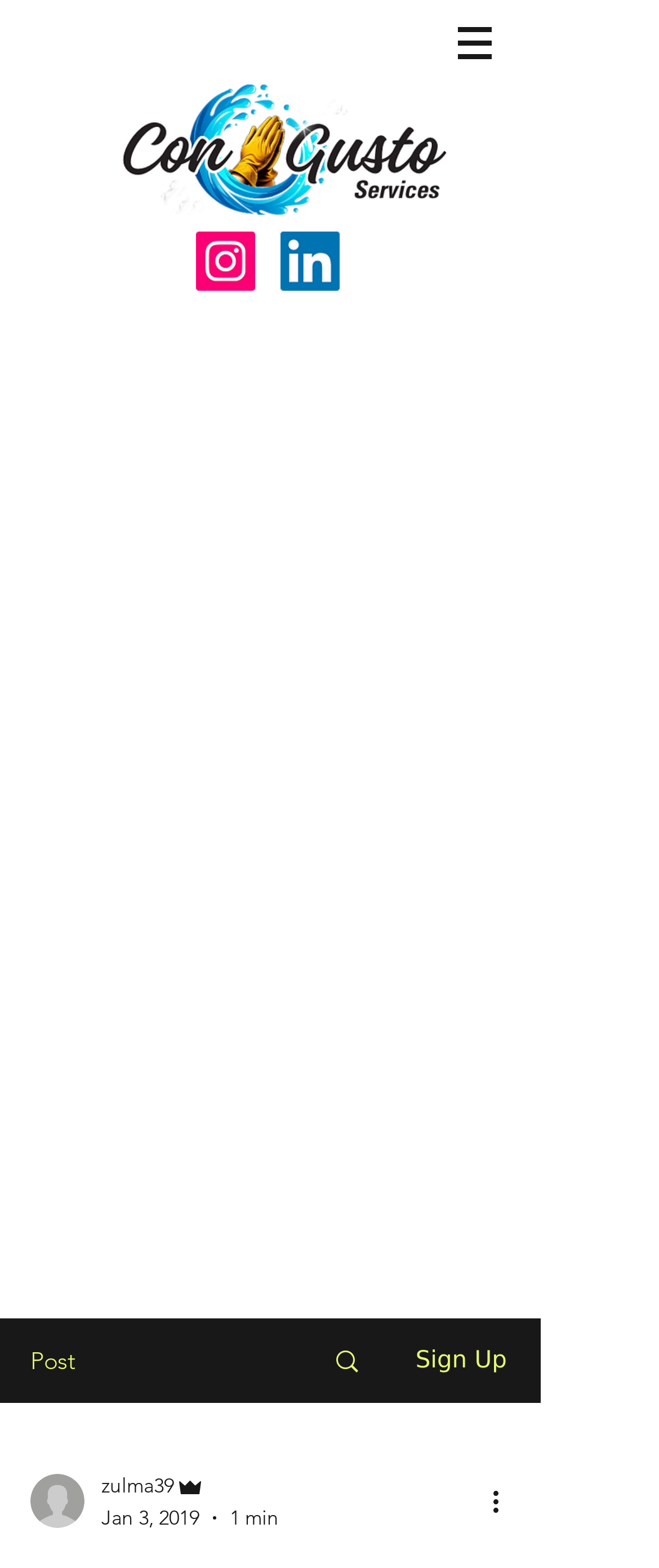How many social media links are there?
Using the picture, provide a one-word or short phrase answer.

2